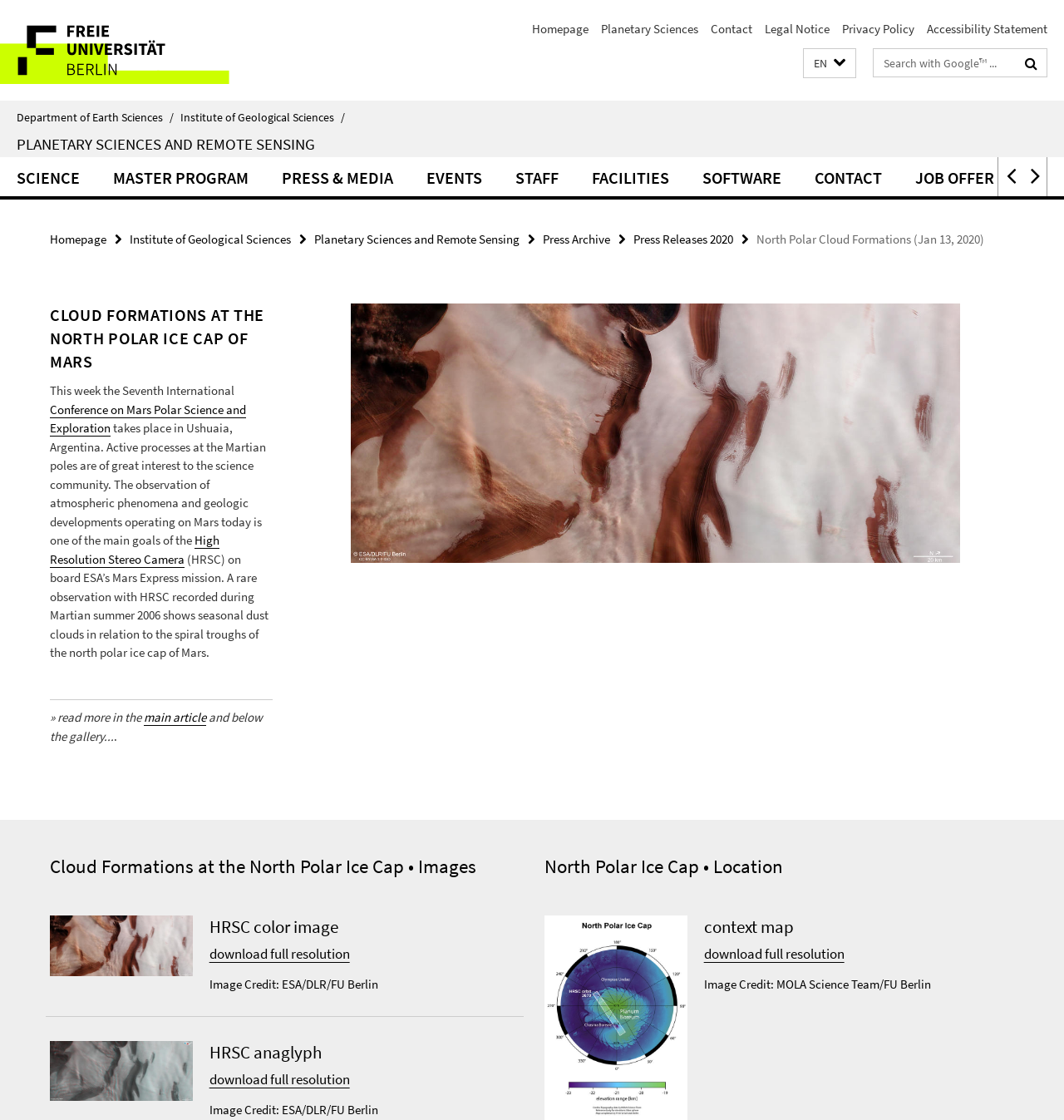Could you determine the bounding box coordinates of the clickable element to complete the instruction: "go to homepage"? Provide the coordinates as four float numbers between 0 and 1, i.e., [left, top, right, bottom].

[0.5, 0.019, 0.553, 0.033]